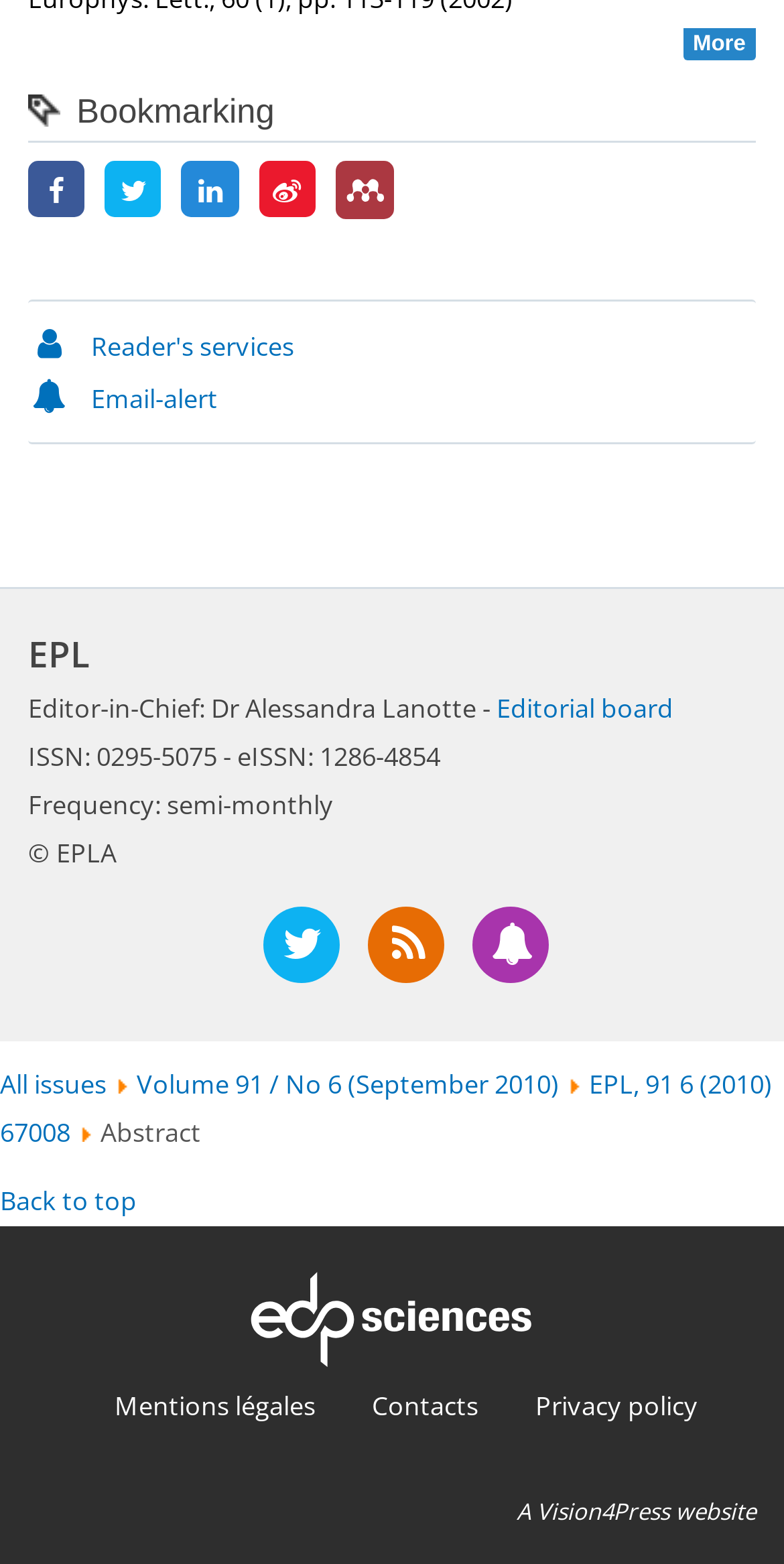Extract the bounding box coordinates for the HTML element that matches this description: "EPL, 91 6 (2010) 67008". The coordinates should be four float numbers between 0 and 1, i.e., [left, top, right, bottom].

[0.0, 0.681, 0.985, 0.735]